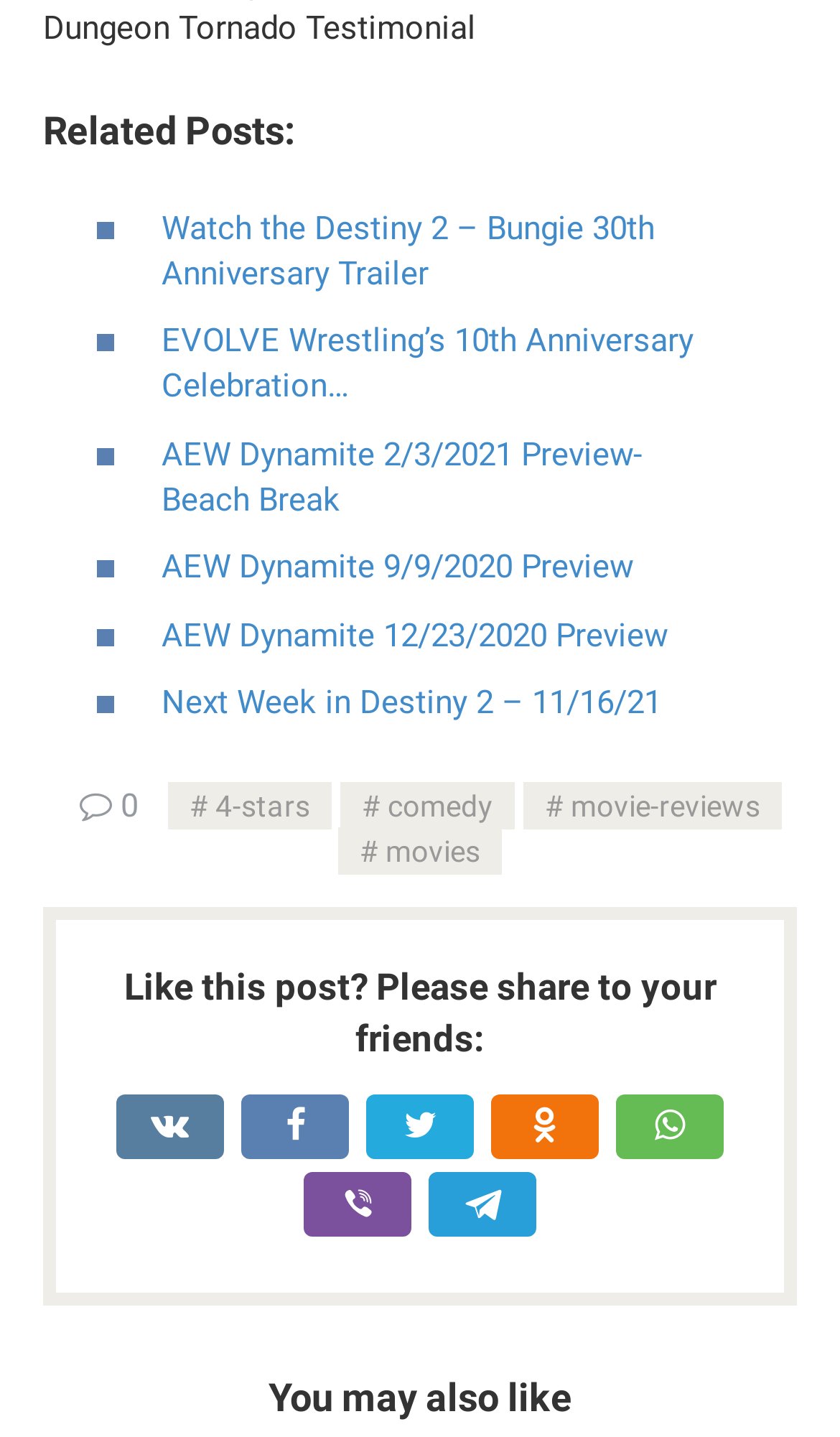Please use the details from the image to answer the following question comprehensively:
How many comments does the post have?

The number of comments can be found below the post, which is indicated by the text '0' next to the 'Comments' label.